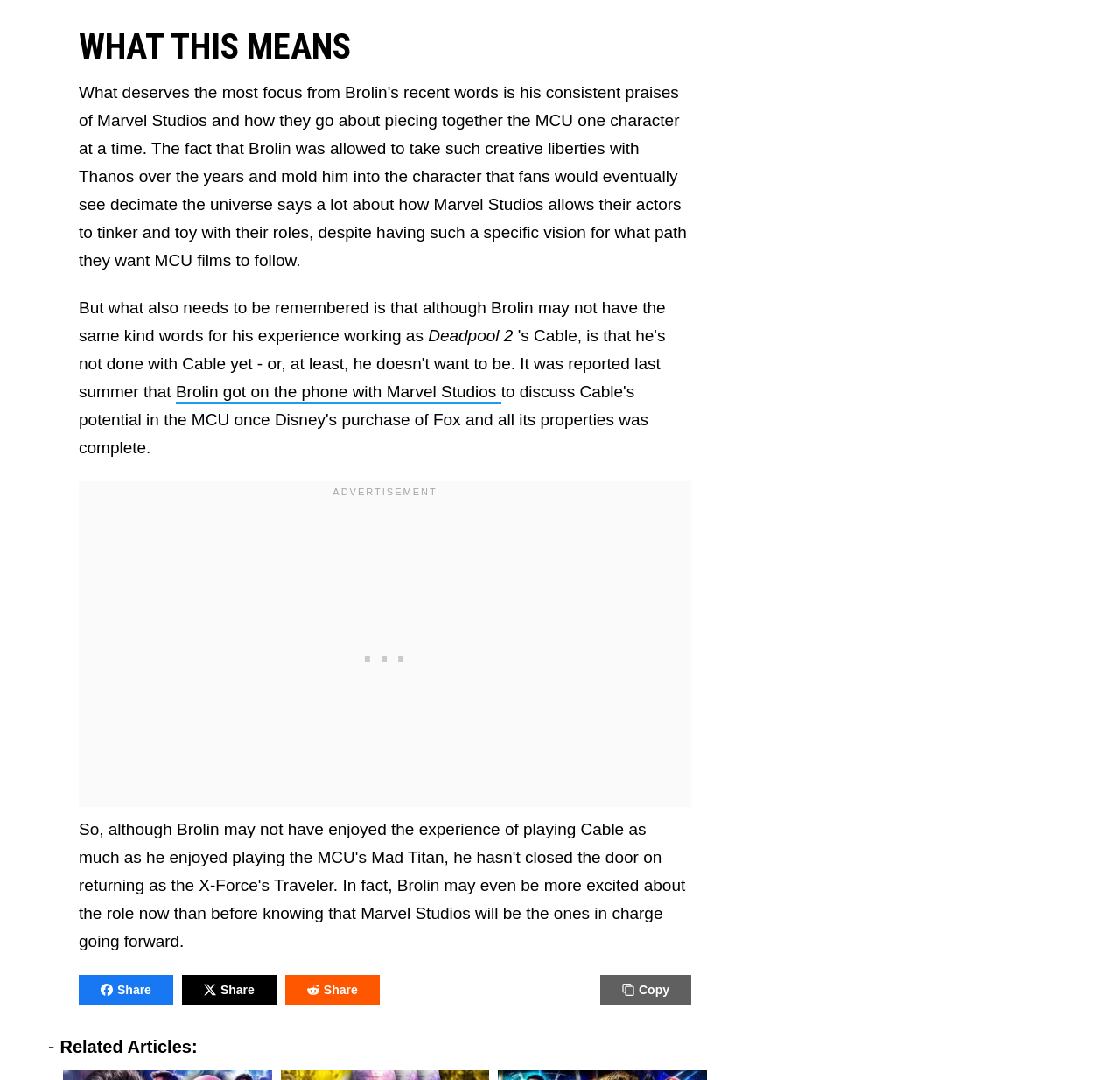Respond to the following question with a brief word or phrase:
What is the title of the article?

WHAT THIS MEANS